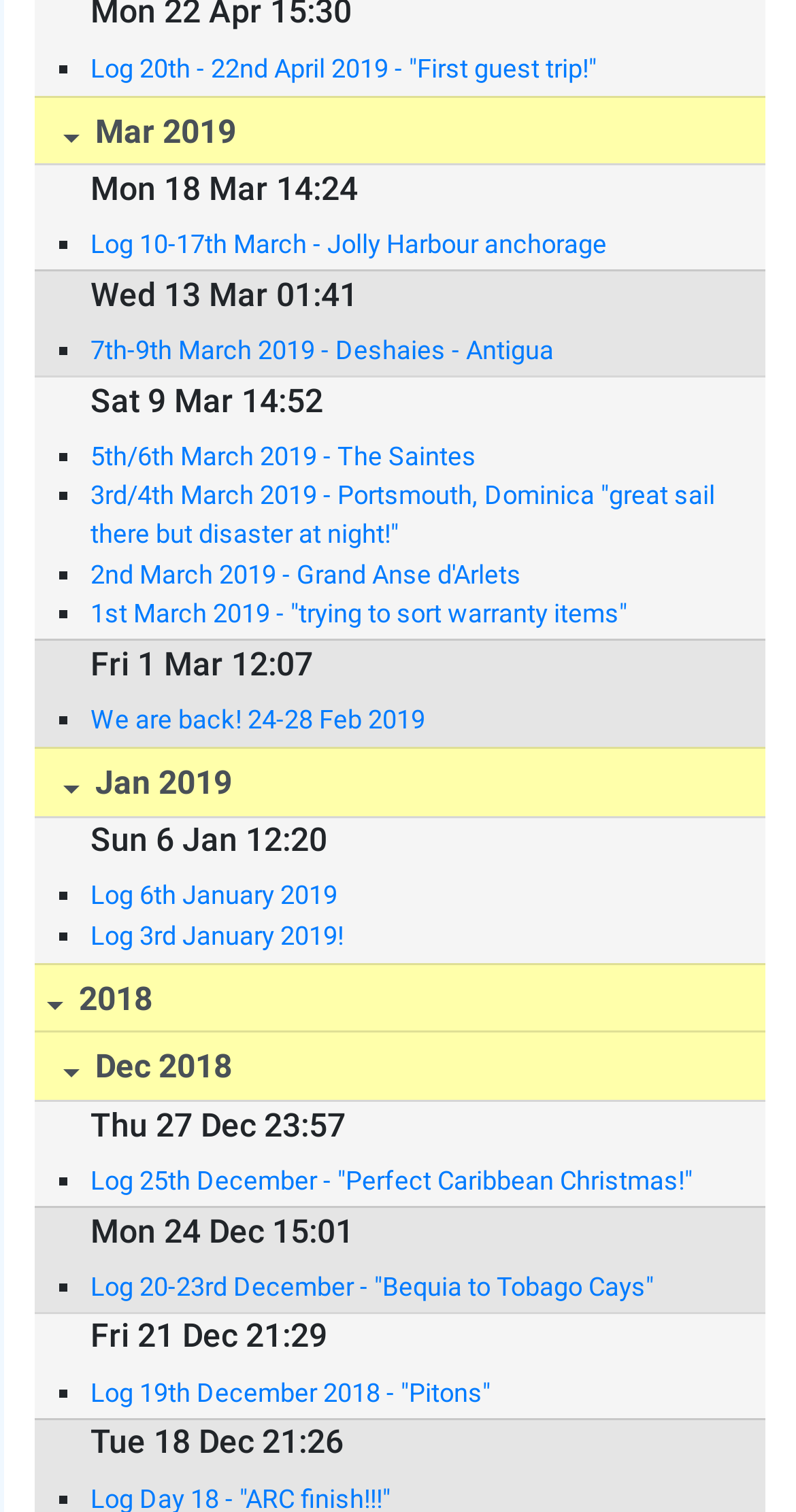How many months are listed?
Based on the image, give a concise answer in the form of a single word or short phrase.

4